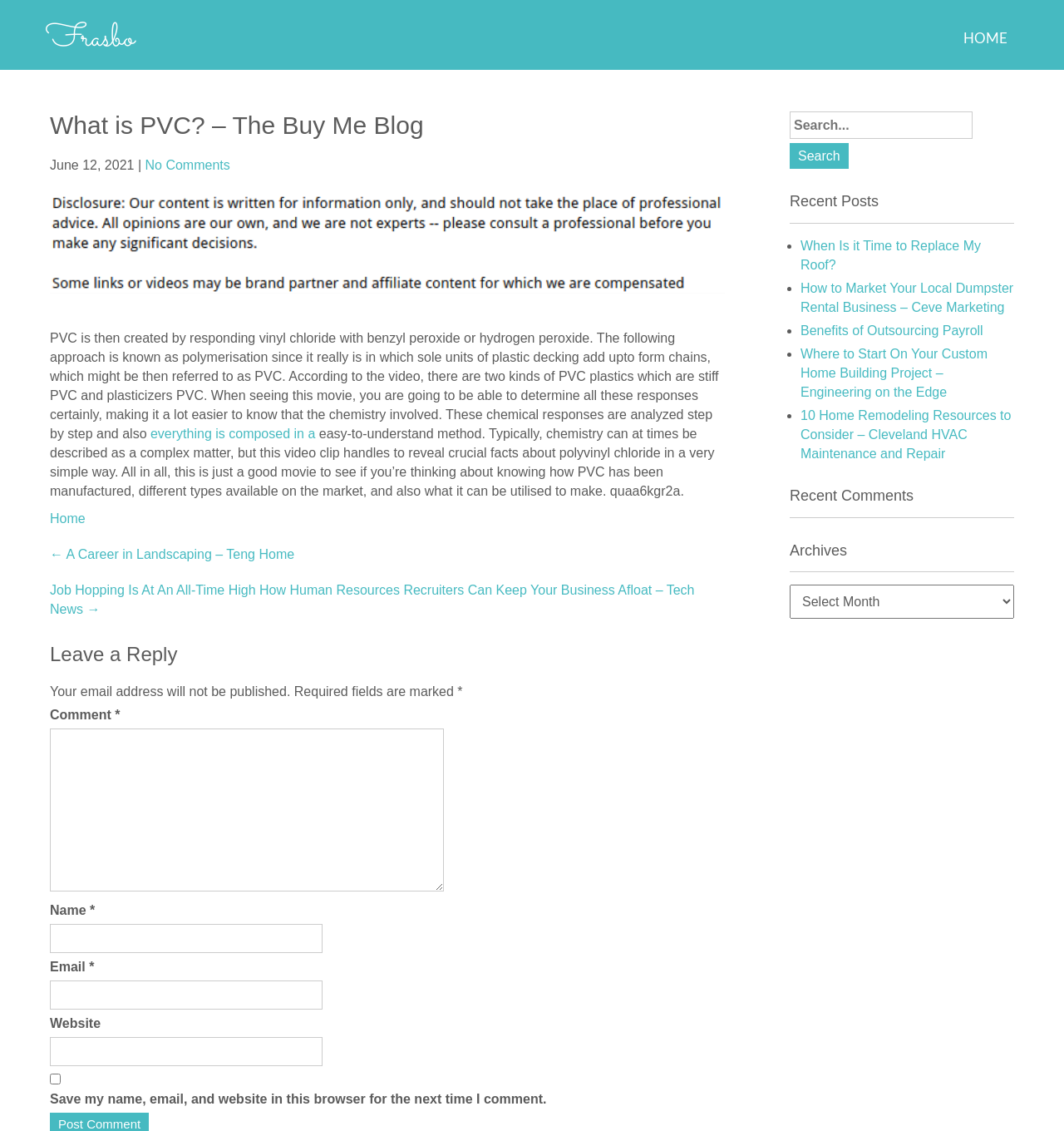Identify the bounding box coordinates of the part that should be clicked to carry out this instruction: "Search for something".

[0.742, 0.099, 0.914, 0.123]